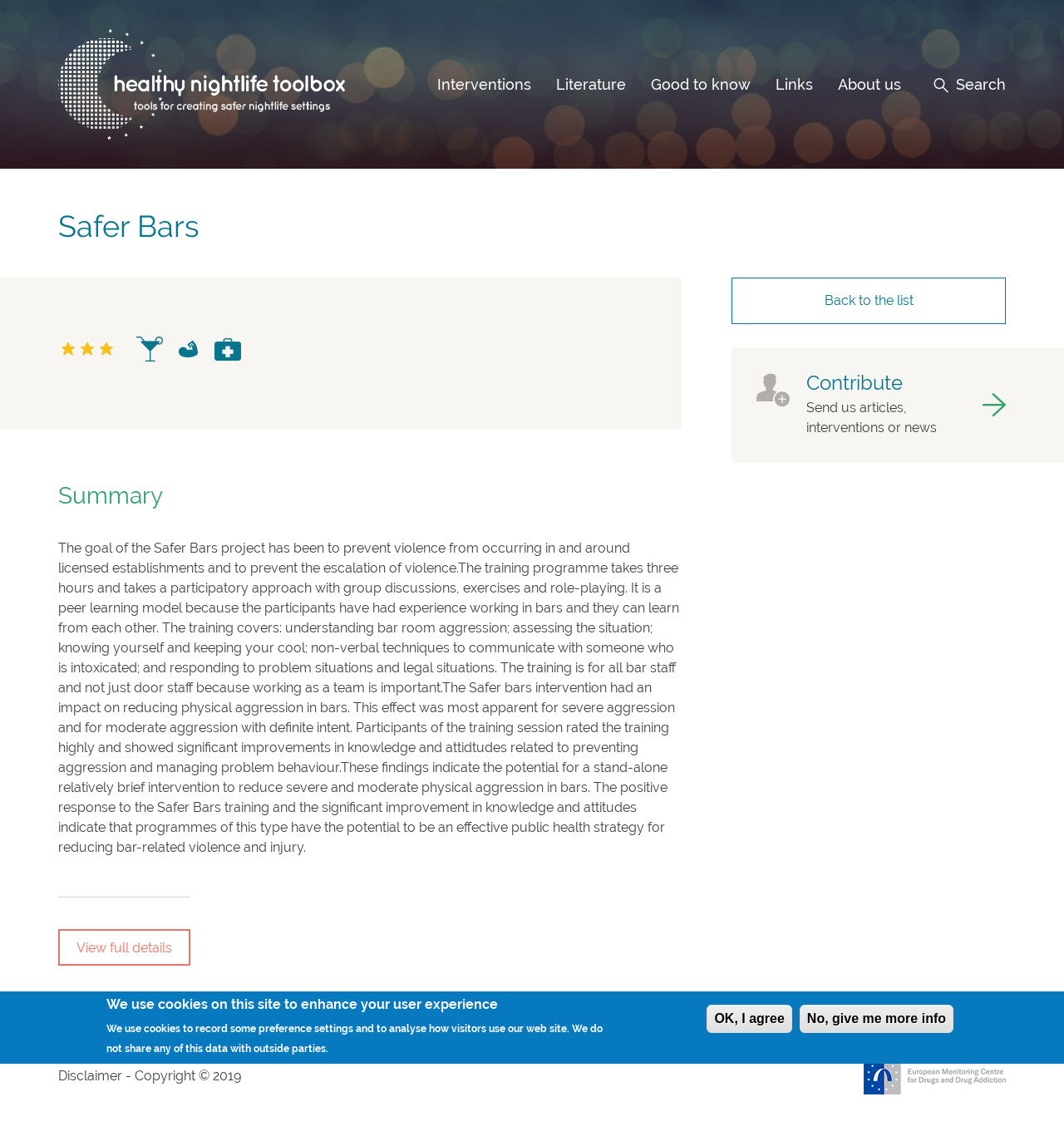Using the description "OK, I agree", locate and provide the bounding box of the UI element.

[0.664, 0.876, 0.744, 0.901]